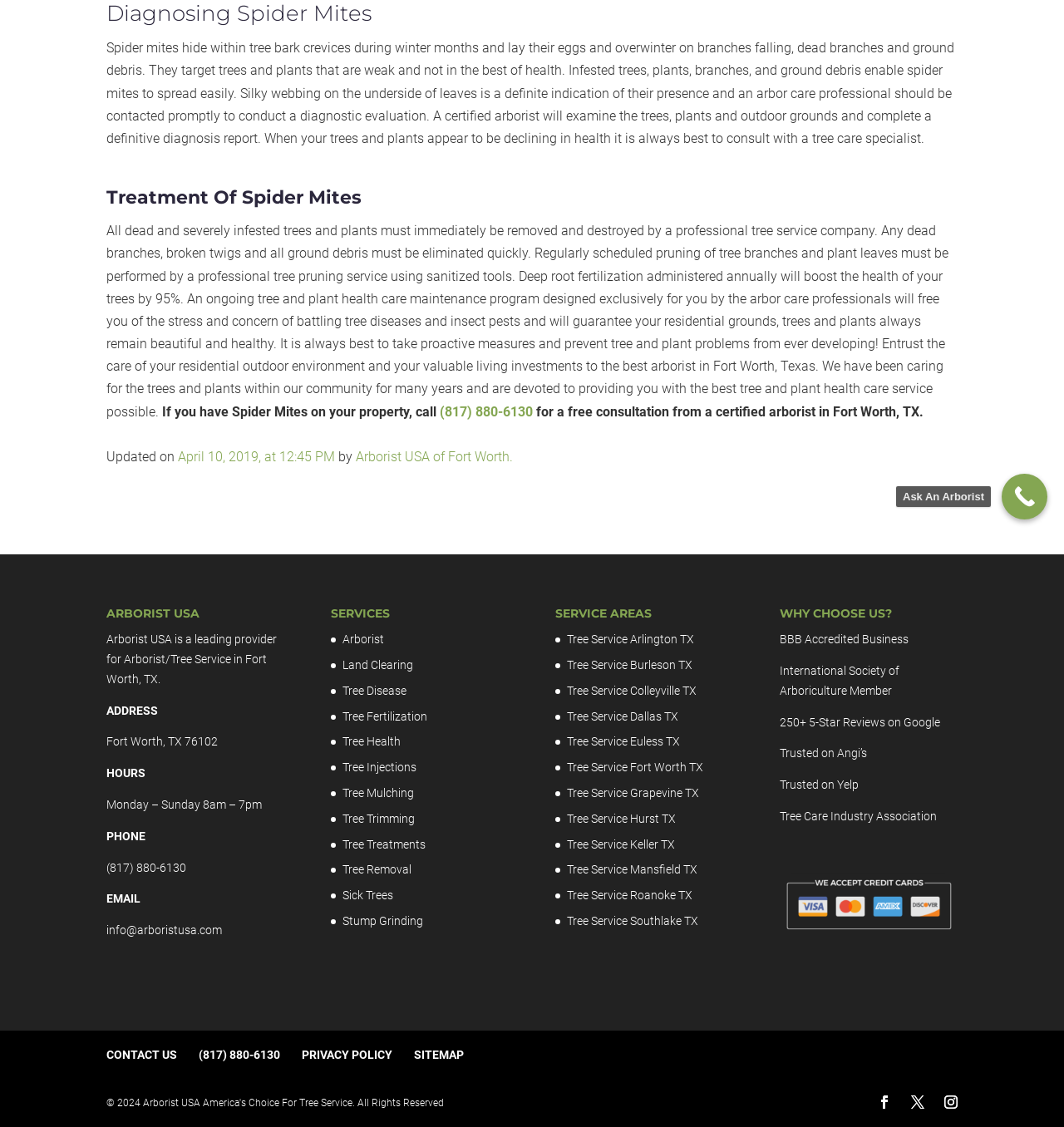Refer to the element description Arborist USA of Fort Worth. and identify the corresponding bounding box in the screenshot. Format the coordinates as (top-left x, top-left y, bottom-right x, bottom-right y) with values in the range of 0 to 1.

[0.334, 0.398, 0.482, 0.412]